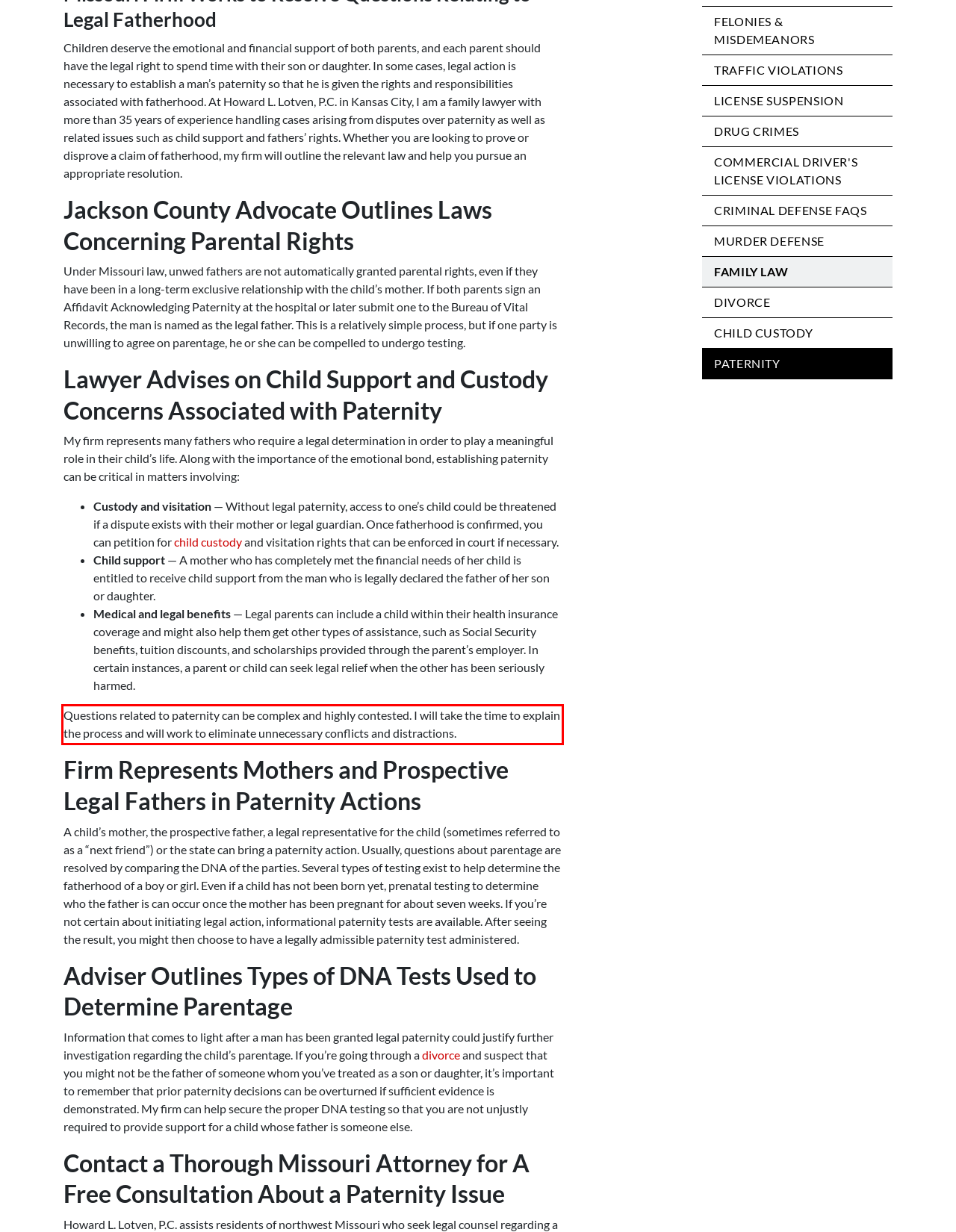Identify and extract the text within the red rectangle in the screenshot of the webpage.

Questions related to paternity can be complex and highly contested. I will take the time to explain the process and will work to eliminate unnecessary conflicts and distractions.